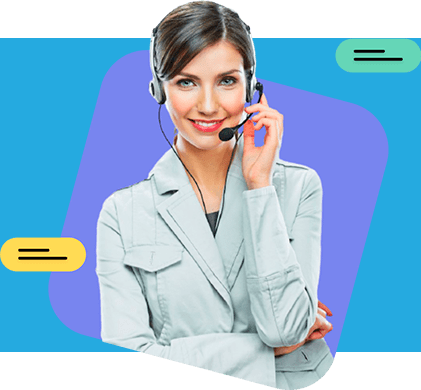Generate a descriptive account of all visible items and actions in the image.

The image features a professional woman wearing a headset, standing confidently and smiling at the viewer. She is dressed in a light-colored blazer, projecting an approachable yet professional demeanor. The background is a vibrant, geometrically abstract design, with contrasting colors that enhance the focus on her. This visual representation emphasizes seamless support and communication, making it suitable for a context related to customer service or technology solutions. The accompanying text implies a connection to scheduling a demo, suggesting that she is a representative ready to assist clients in exploring the best moving CRM solutions available.